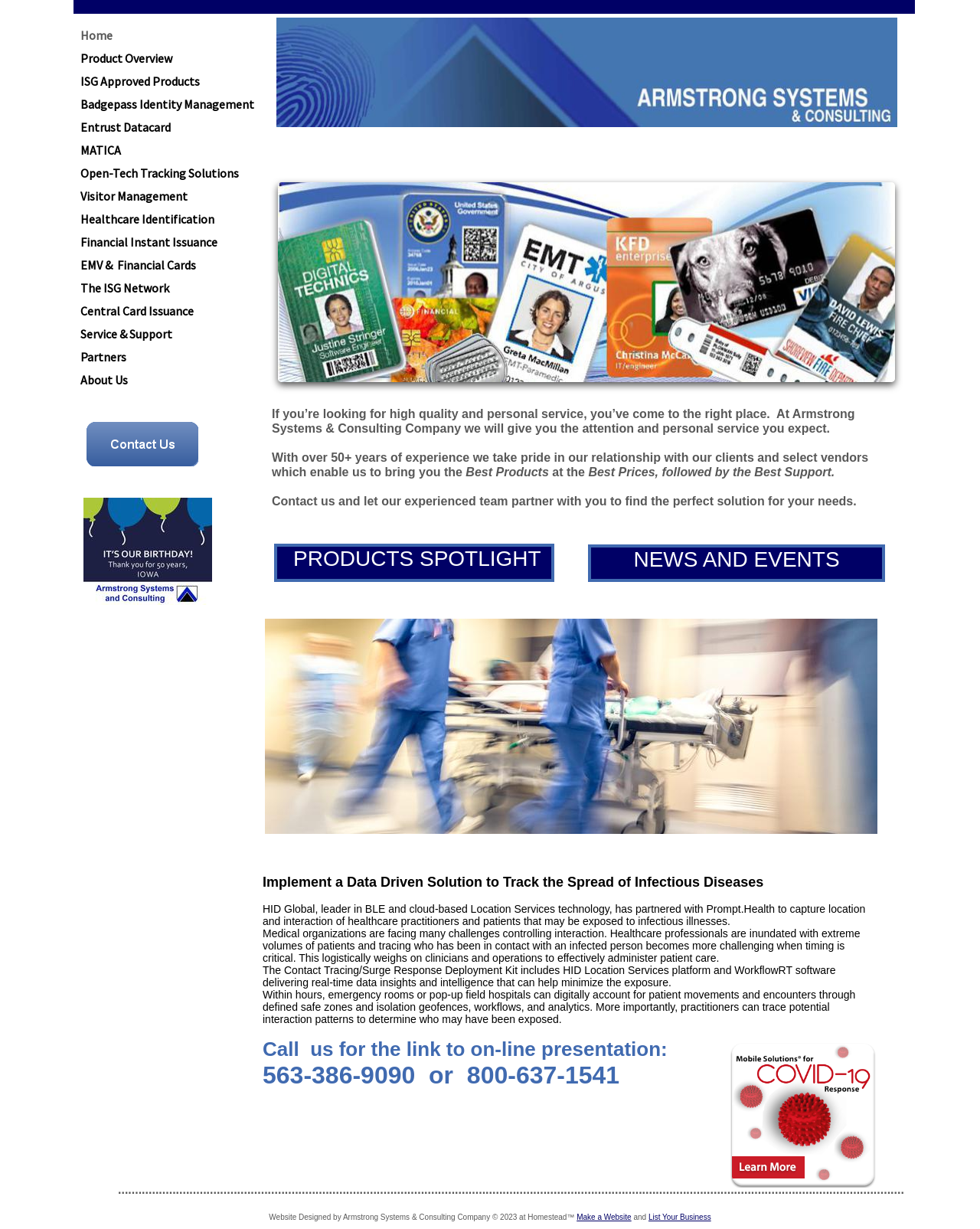What is the purpose of the images in the menu?
Give a detailed and exhaustive answer to the question.

The images in the menu are likely used for decoration or as icons to accompany the menu items. They are small images with no descriptive text, and are placed next to the menu item text. Their purpose is to visually enhance the menu items, rather than to convey specific information.